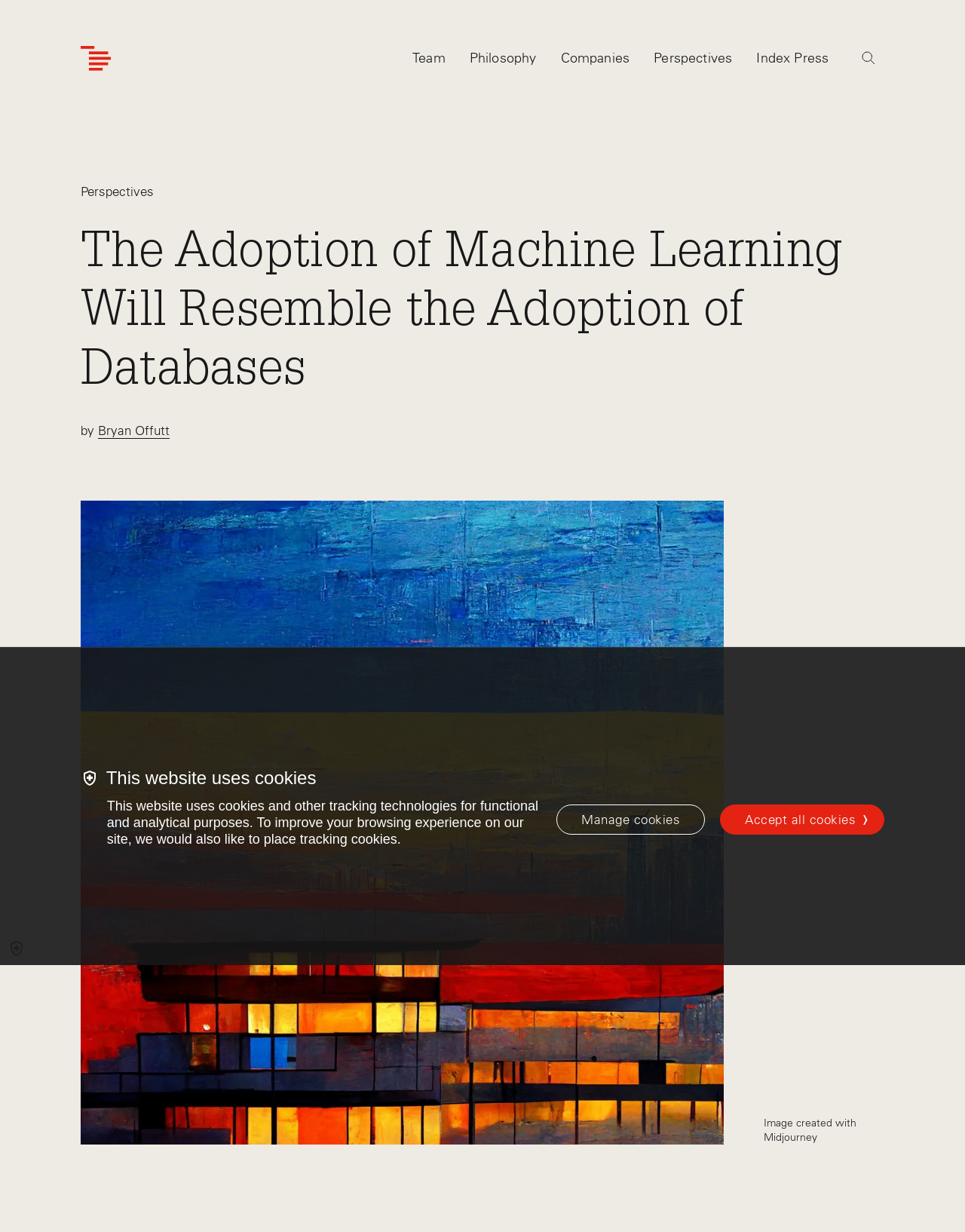Identify the bounding box coordinates of the area you need to click to perform the following instruction: "Go to Team".

[0.427, 0.04, 0.462, 0.054]